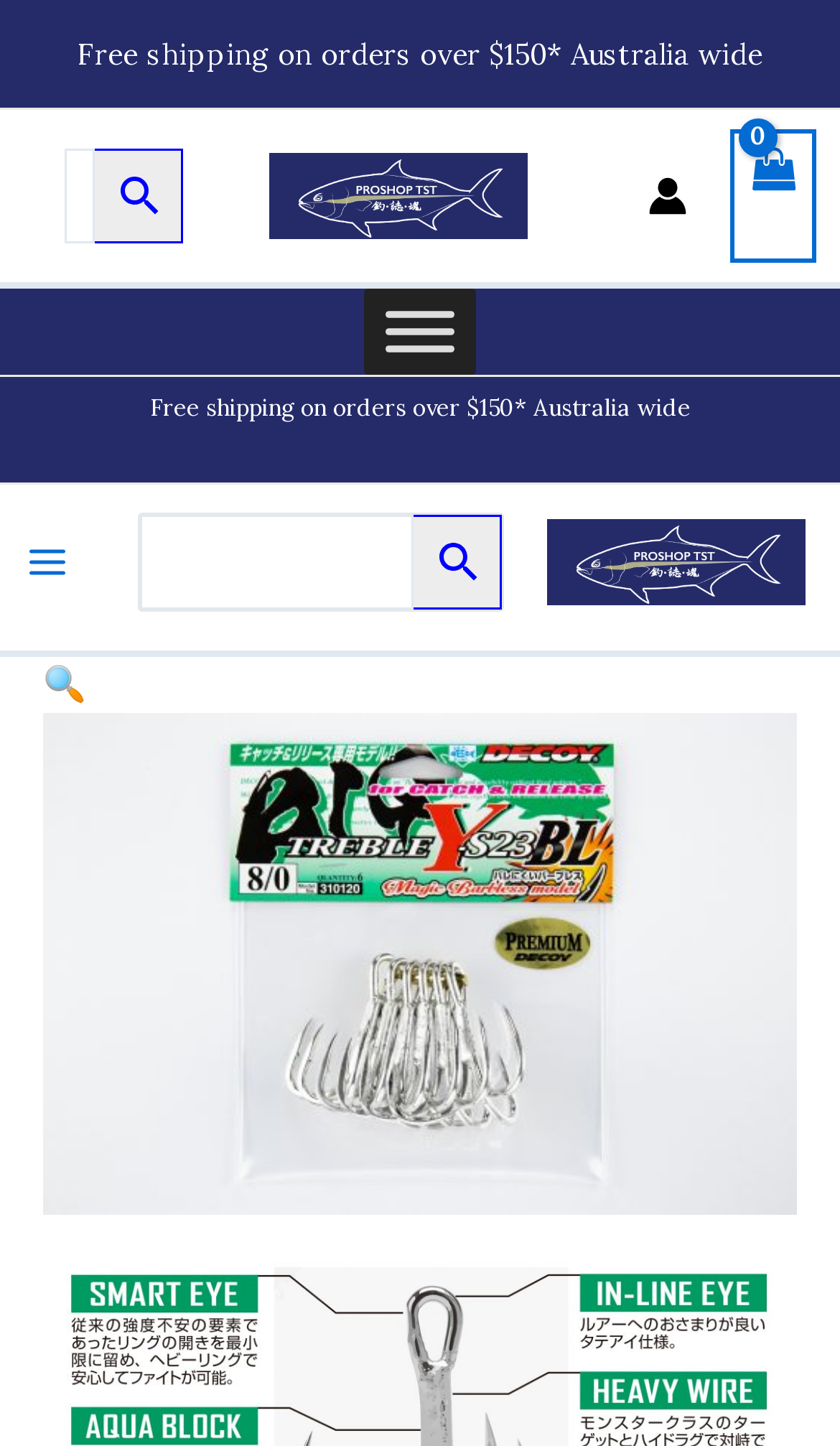Locate the bounding box coordinates of the area you need to click to fulfill this instruction: 'Go to main menu'. The coordinates must be in the form of four float numbers ranging from 0 to 1: [left, top, right, bottom].

[0.0, 0.356, 0.113, 0.421]